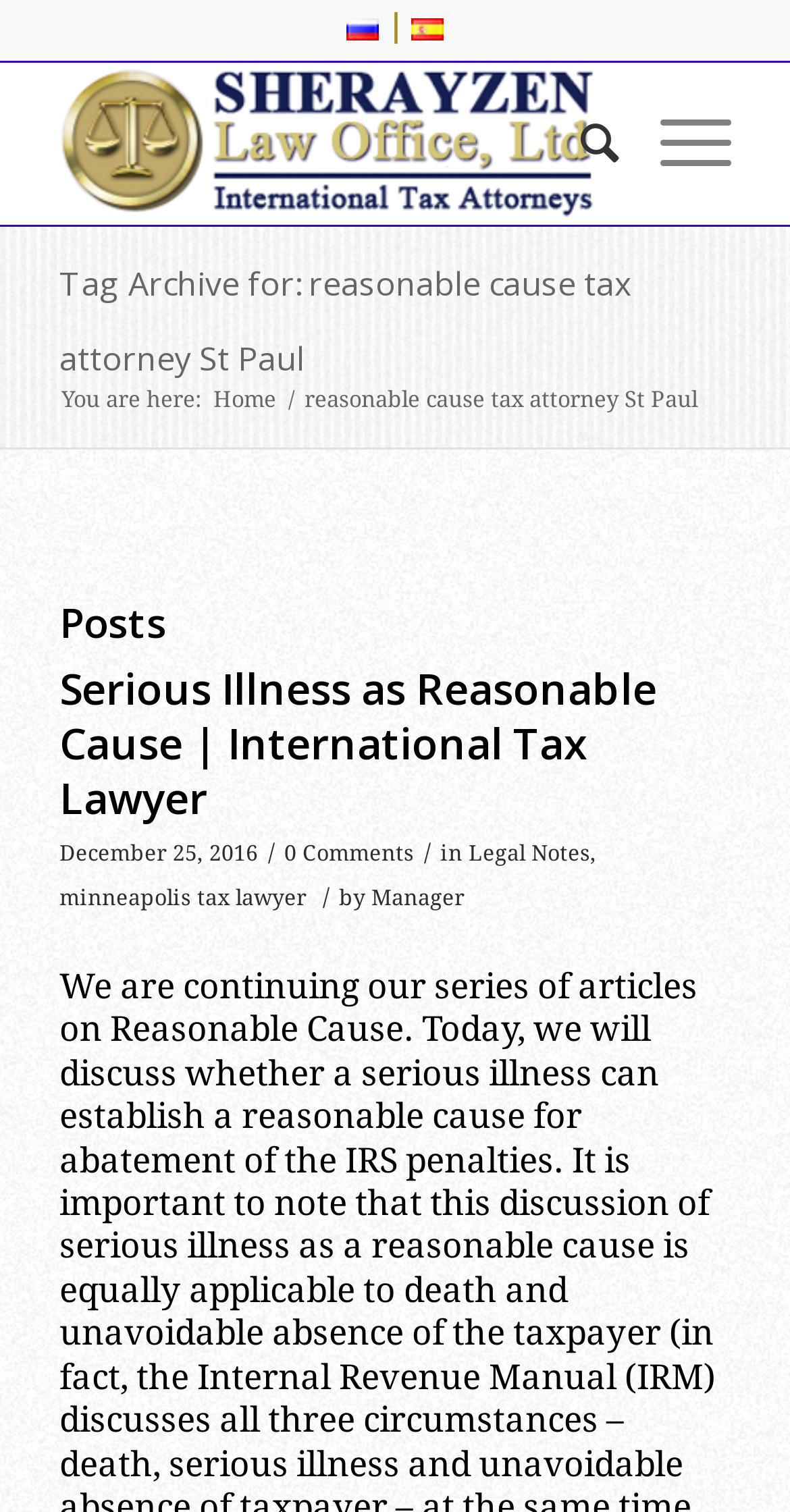Please specify the bounding box coordinates of the clickable region necessary for completing the following instruction: "view the comments of the post". The coordinates must consist of four float numbers between 0 and 1, i.e., [left, top, right, bottom].

[0.36, 0.556, 0.524, 0.574]